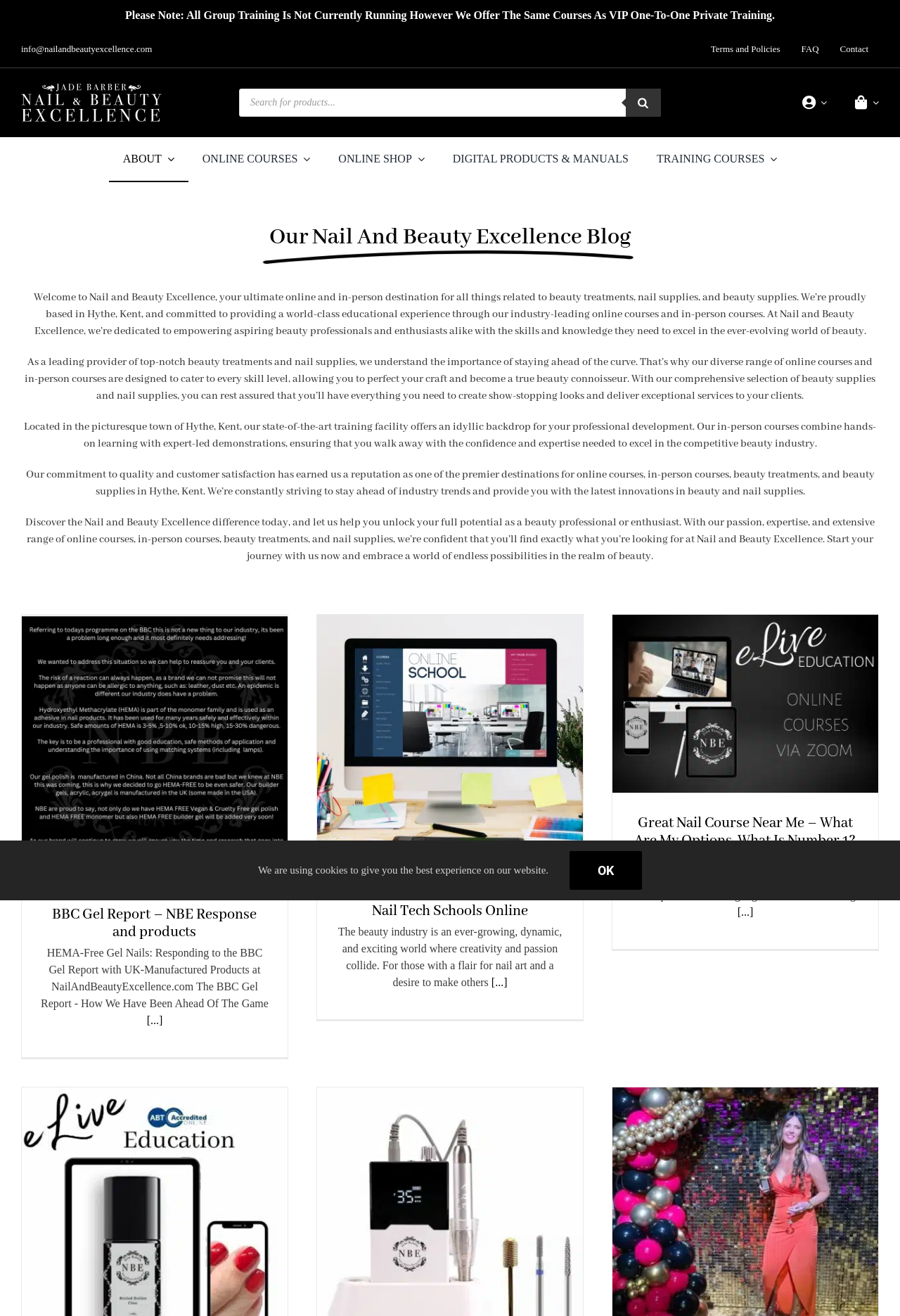Explain the features and main sections of the webpage comprehensively.

The webpage is a blog for Nail and Beauty Excellence, a company that offers online and in-person courses, beauty treatments, and beauty supplies. At the top of the page, there is a notification stating that all group training is not currently running, but VIP one-to-one private training is available. Below this, there is a navigation menu with links to terms and policies, FAQ, and contact information.

On the left side of the page, there is a logo and a search bar where users can search for products. To the right of the search bar, there is a button with a magnifying glass icon. Below the search bar, there is a main navigation menu with links to about, online courses, online shop, digital products and manuals, and training courses.

The main content of the page is a blog with a heading that reads "Our Nail And Beauty Excellence Blog". Below the heading, there is a large image that spans most of the width of the page. The blog consists of four paragraphs of text that introduce the company and its mission to provide high-quality education and products to beauty professionals and enthusiasts.

Below the introductory text, there are three articles or blog posts, each with a heading, an image, and a brief summary of the content. The first article is about the company's response to a BBC gel report, the second article is about nail tech schools online, and the third article is about finding a great nail course near you.

At the bottom of the page, there is a notification about the use of cookies on the website, with a link to accept the terms. There is also a link to go back to the top of the page.